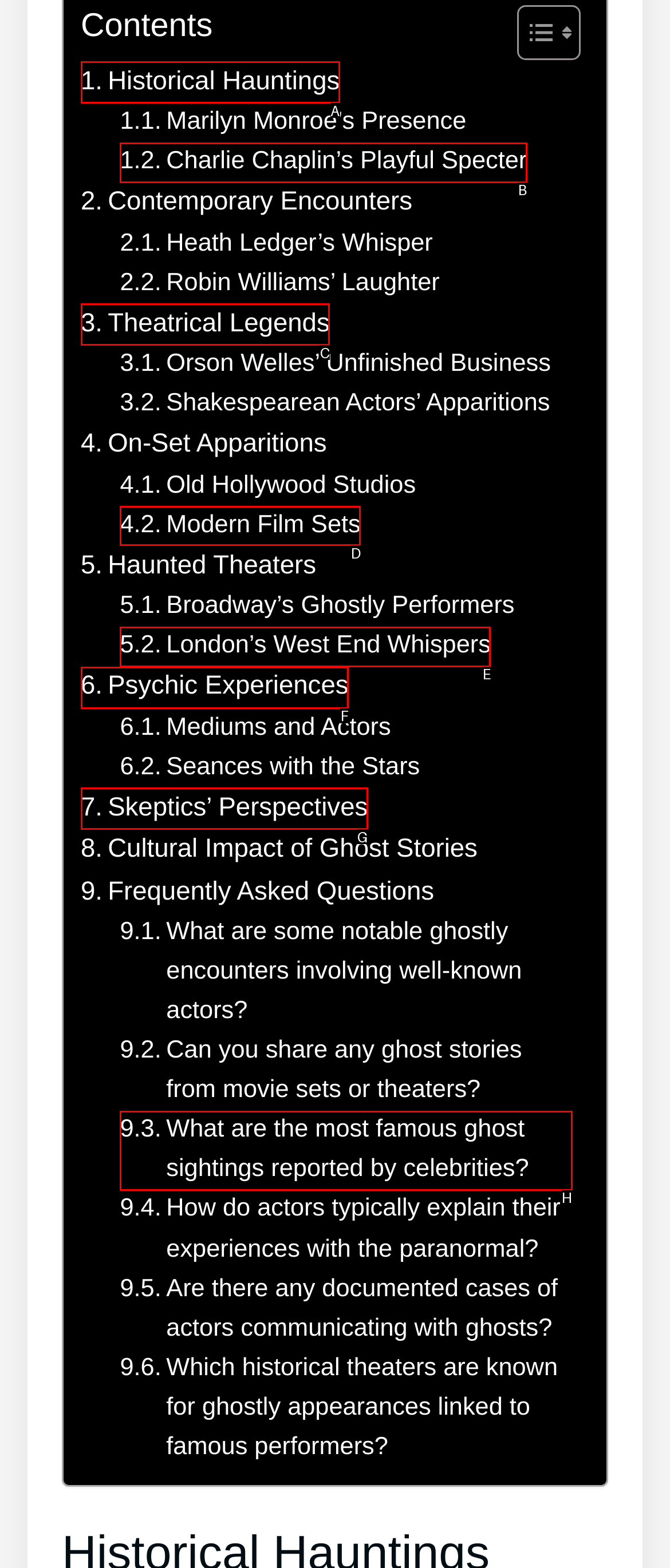Looking at the description: Skeptics’ Perspectives, identify which option is the best match and respond directly with the letter of that option.

G